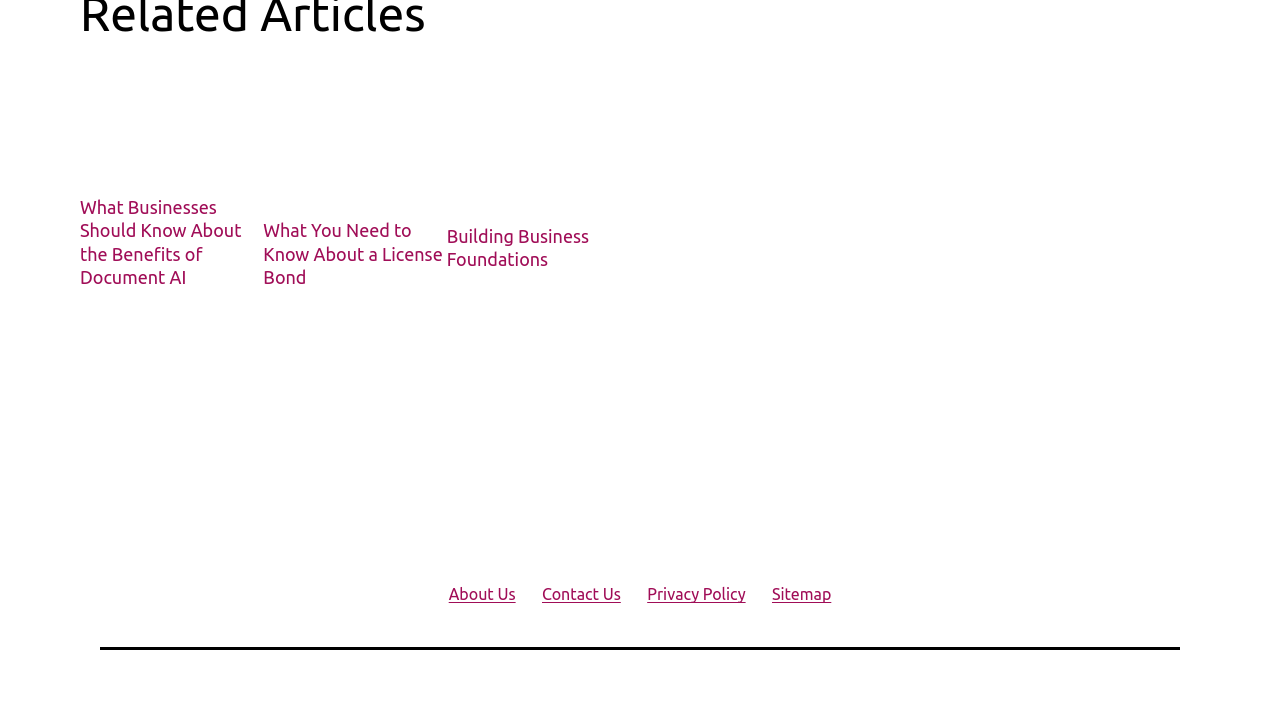Answer the question in a single word or phrase:
What is the title of the last link in the secondary menu?

Sitemap